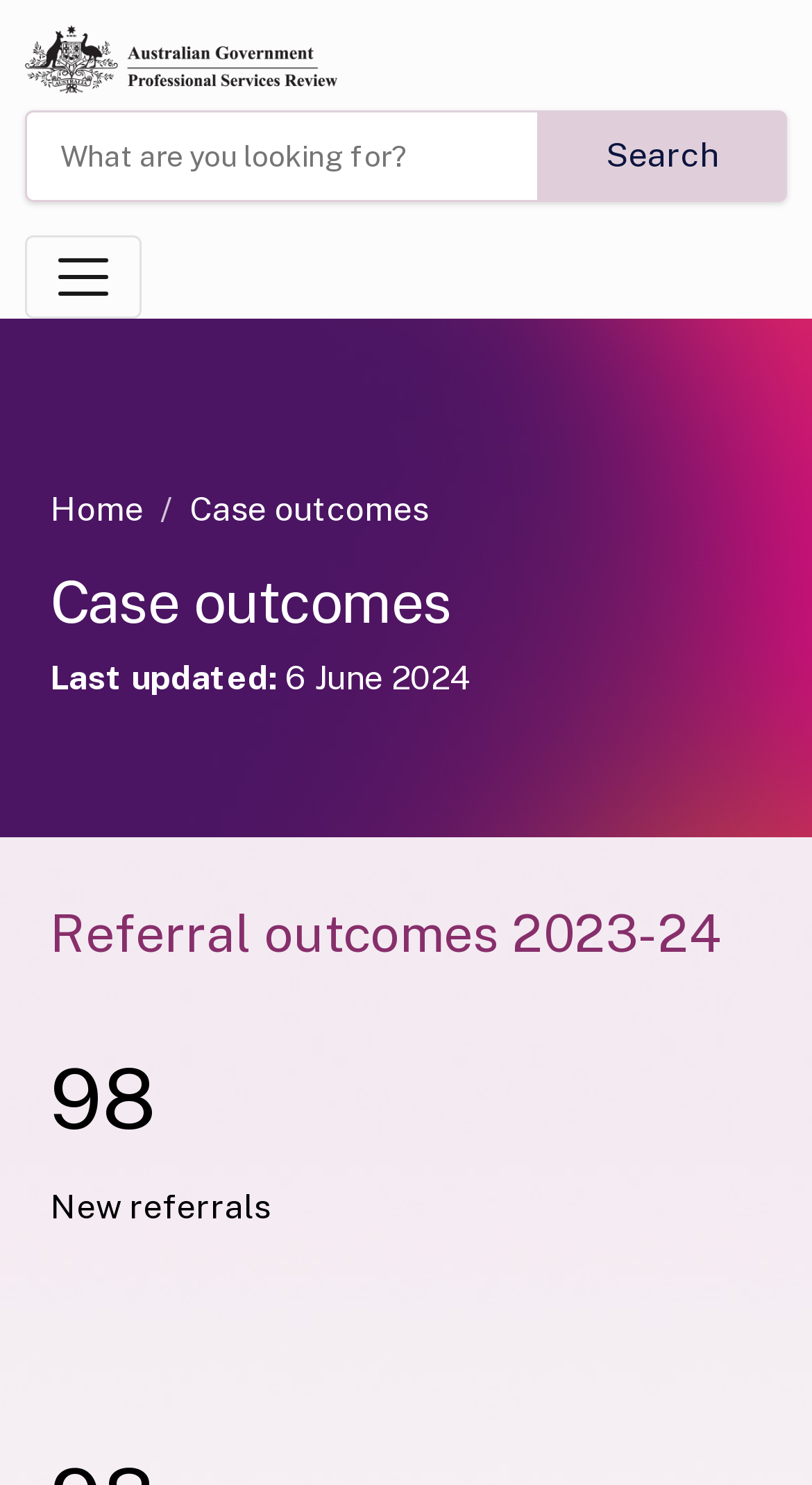What is the current page about?
From the screenshot, provide a brief answer in one word or phrase.

Case outcomes